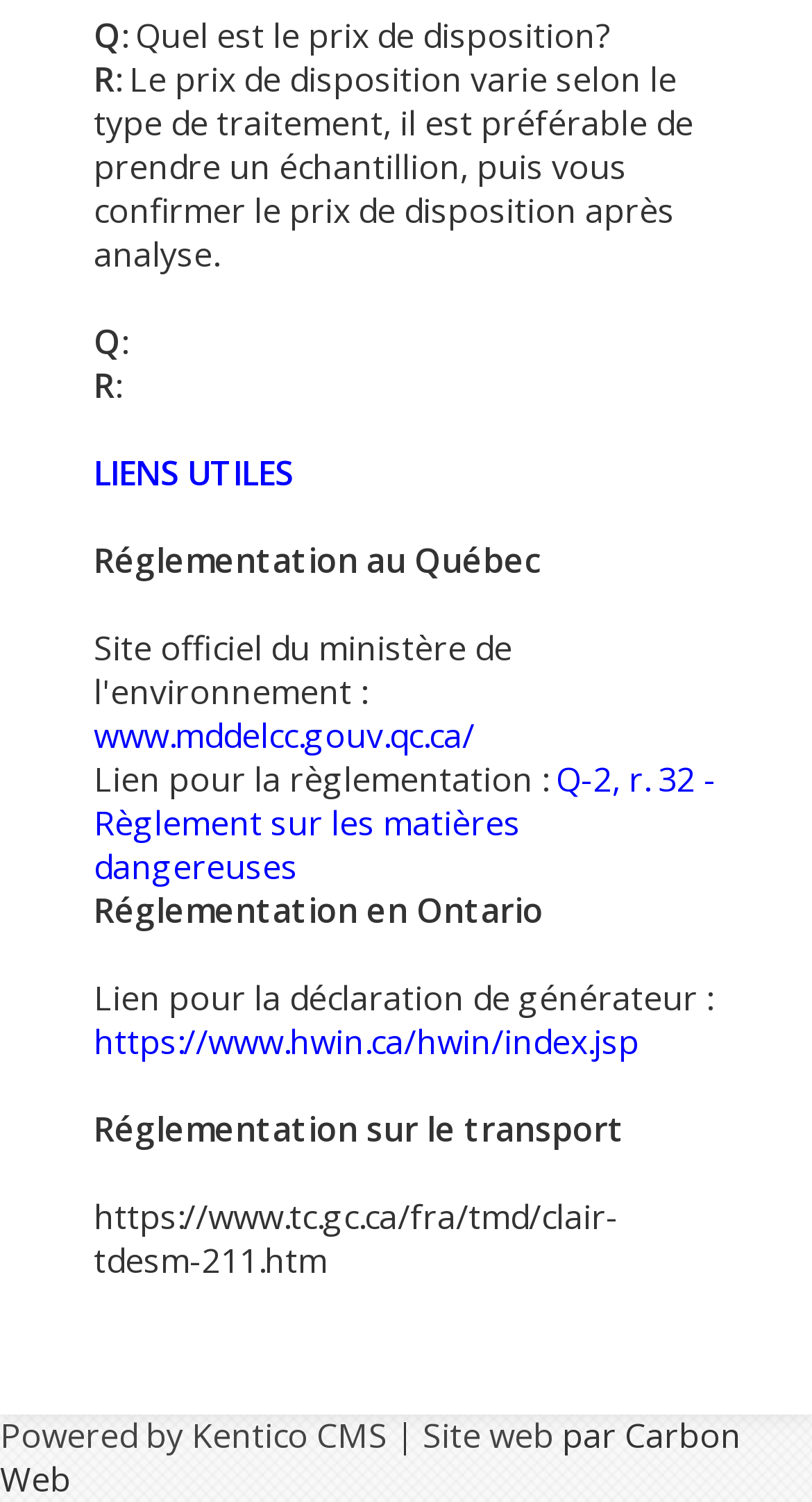Respond to the following question using a concise word or phrase: 
What is the topic of the first question?

Price of disposition